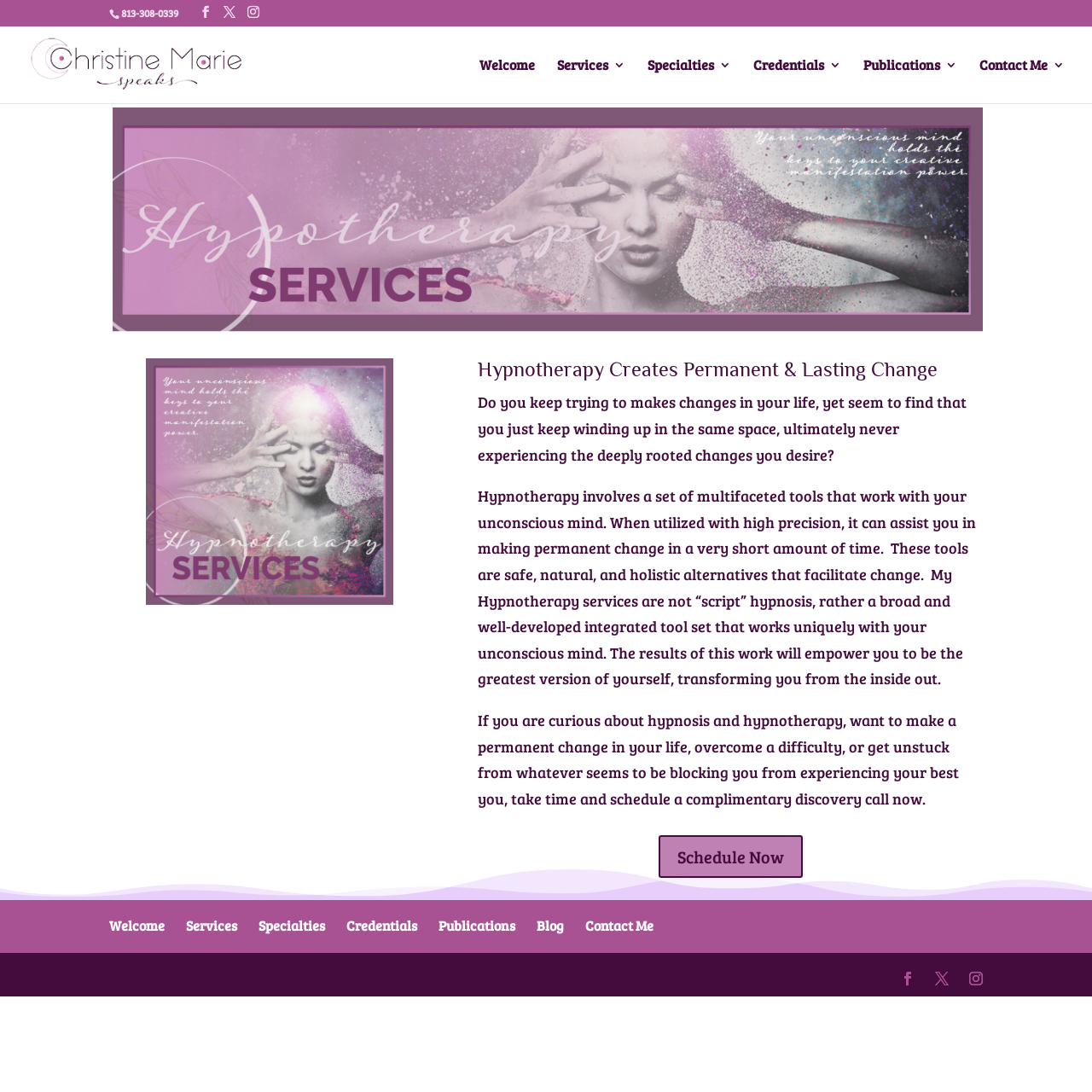Can you look at the image and give a comprehensive answer to the question:
How many social media links are at the top?

I counted the number of social media links at the top of the webpage by looking at the elements with Unicode characters '', '', and '', which are commonly used to represent social media icons.